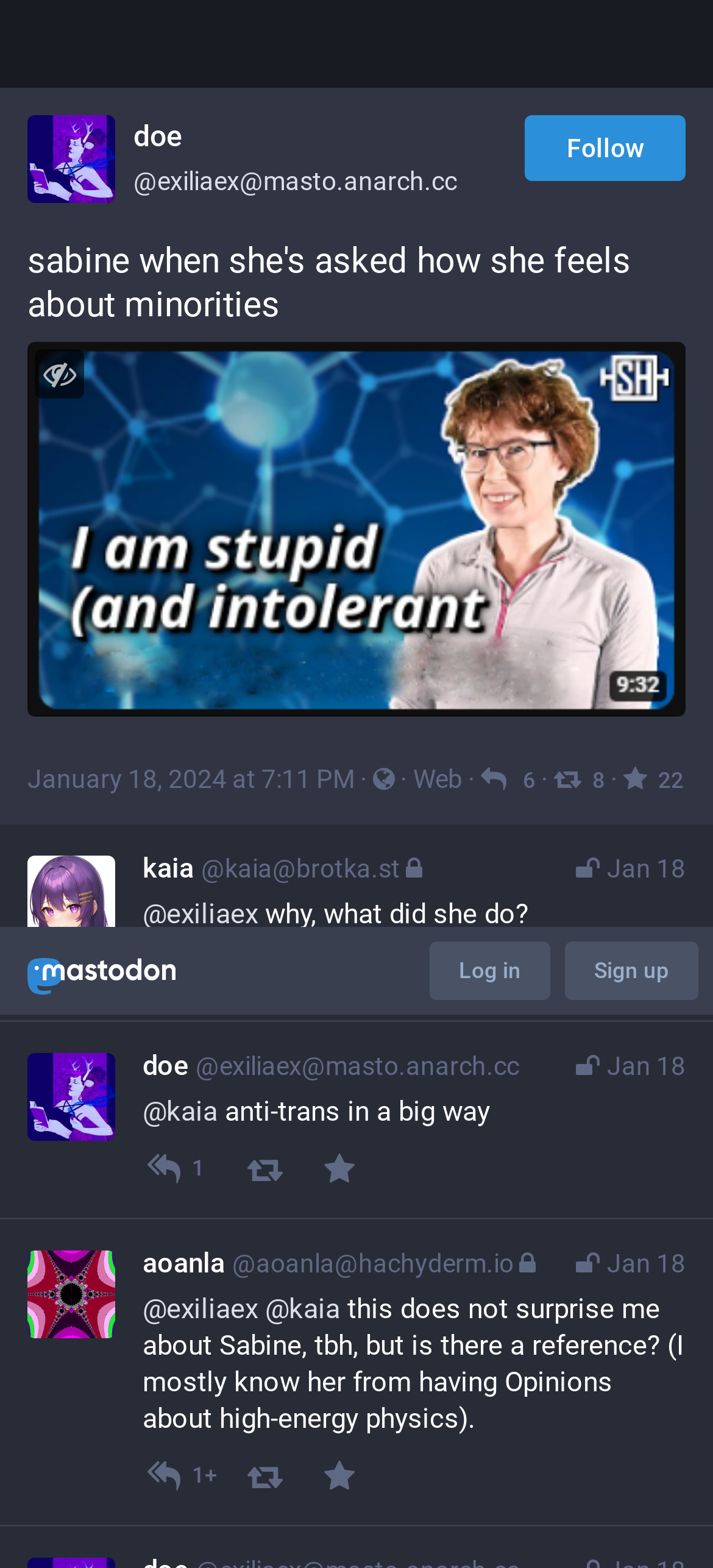Please determine the bounding box coordinates of the element's region to click for the following instruction: "View the Privacy Policy".

None